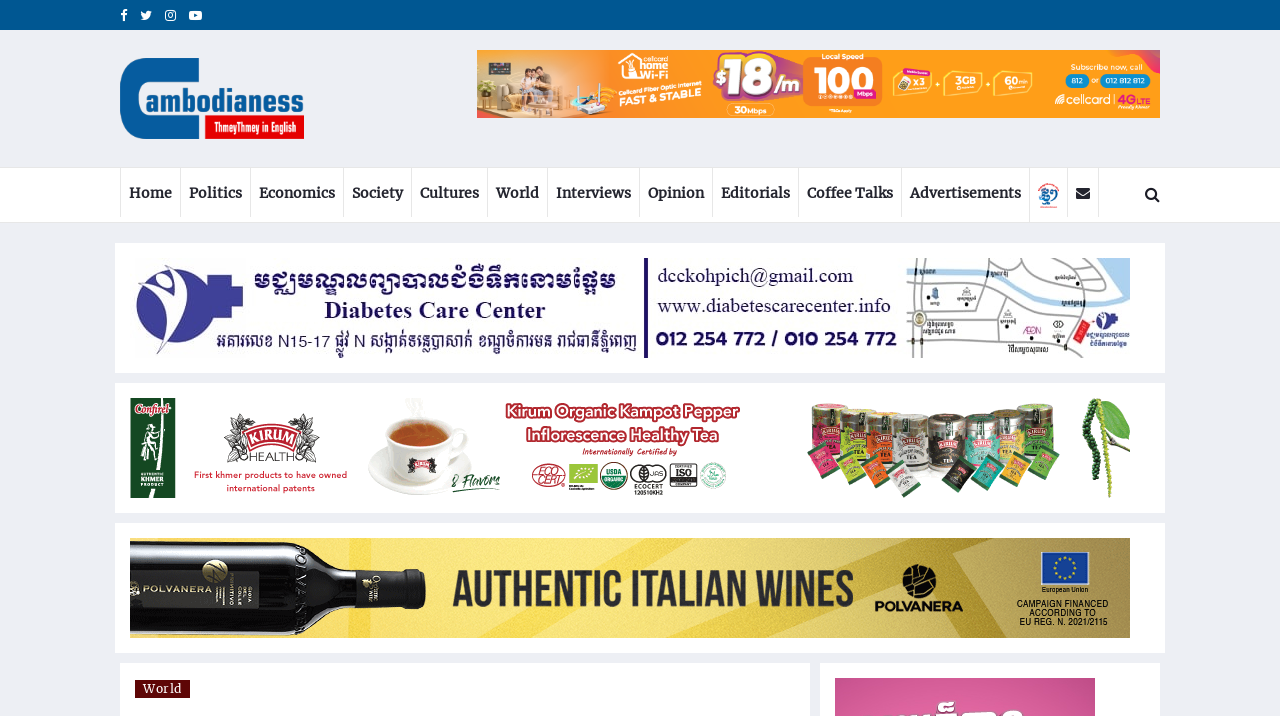Create a detailed narrative of the webpage’s visual and textual elements.

The webpage appears to be a news article page from Cambodianess, with a focus on international organizations making recommendations to combat drug-resistant infections. 

At the top left corner, there are four social media links represented by icons. Below these icons, there is a horizontal navigation menu with 12 links, including "Home", "Politics", "Economics", and others. 

To the right of the navigation menu, there is a prominent link with a title that matches the meta description. Below this title, there is a large link that spans almost the entire width of the page. 

On the top right corner, there is a small link with a search icon. Below this search icon, there is a vertical list of links, including "ThmeyThmey" with an accompanying image. 

At the very bottom of the page, there is a small link with a "World" label.